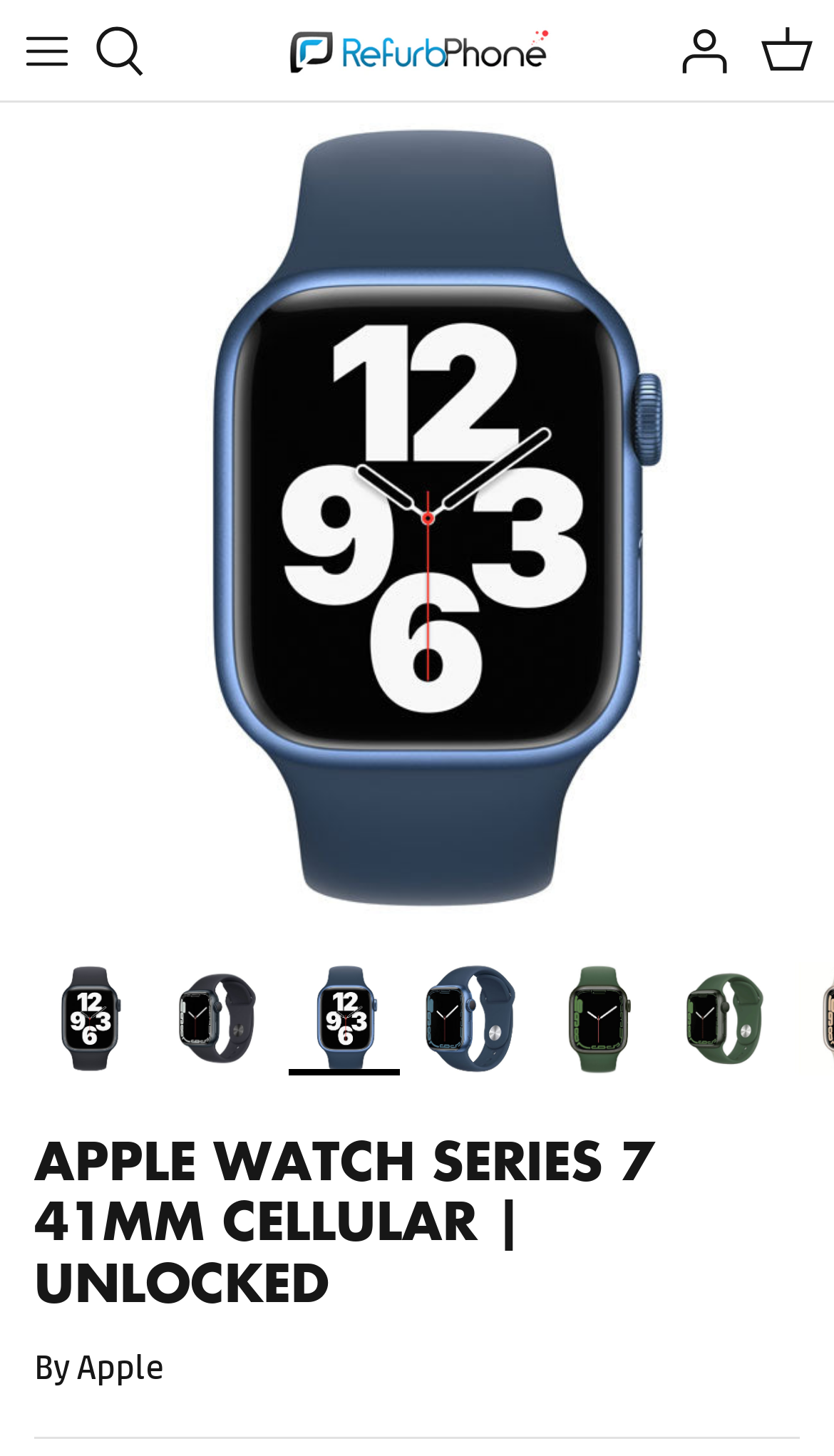Please examine the image and answer the question with a detailed explanation:
What is the brand of the watch?

The brand of the watch can be determined by looking at the text 'By Apple' which is located below the main heading 'APPLE WATCH SERIES 7 41MM CELLULAR | UNLOCKED'.